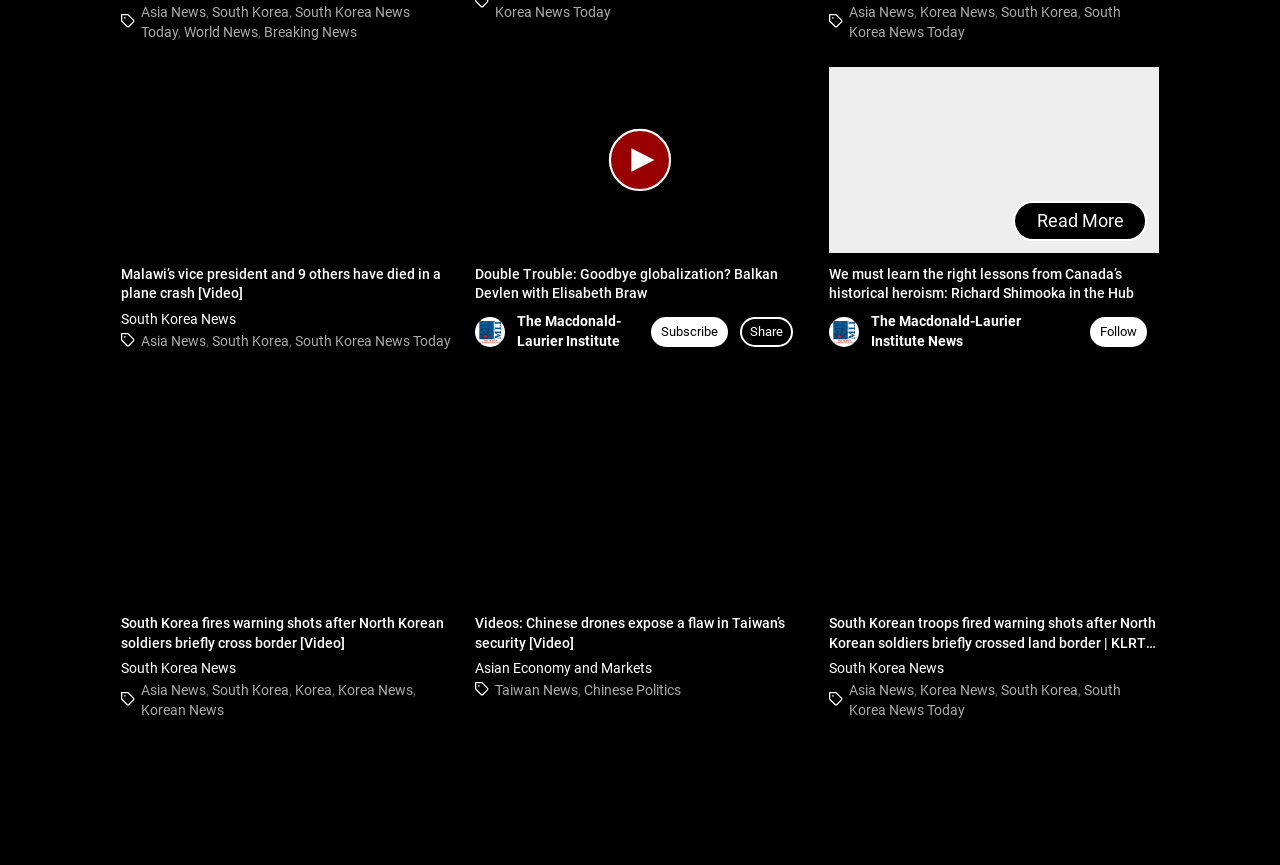Determine the bounding box coordinates of the target area to click to execute the following instruction: "Explore Asia news."

[0.663, 0.005, 0.714, 0.023]